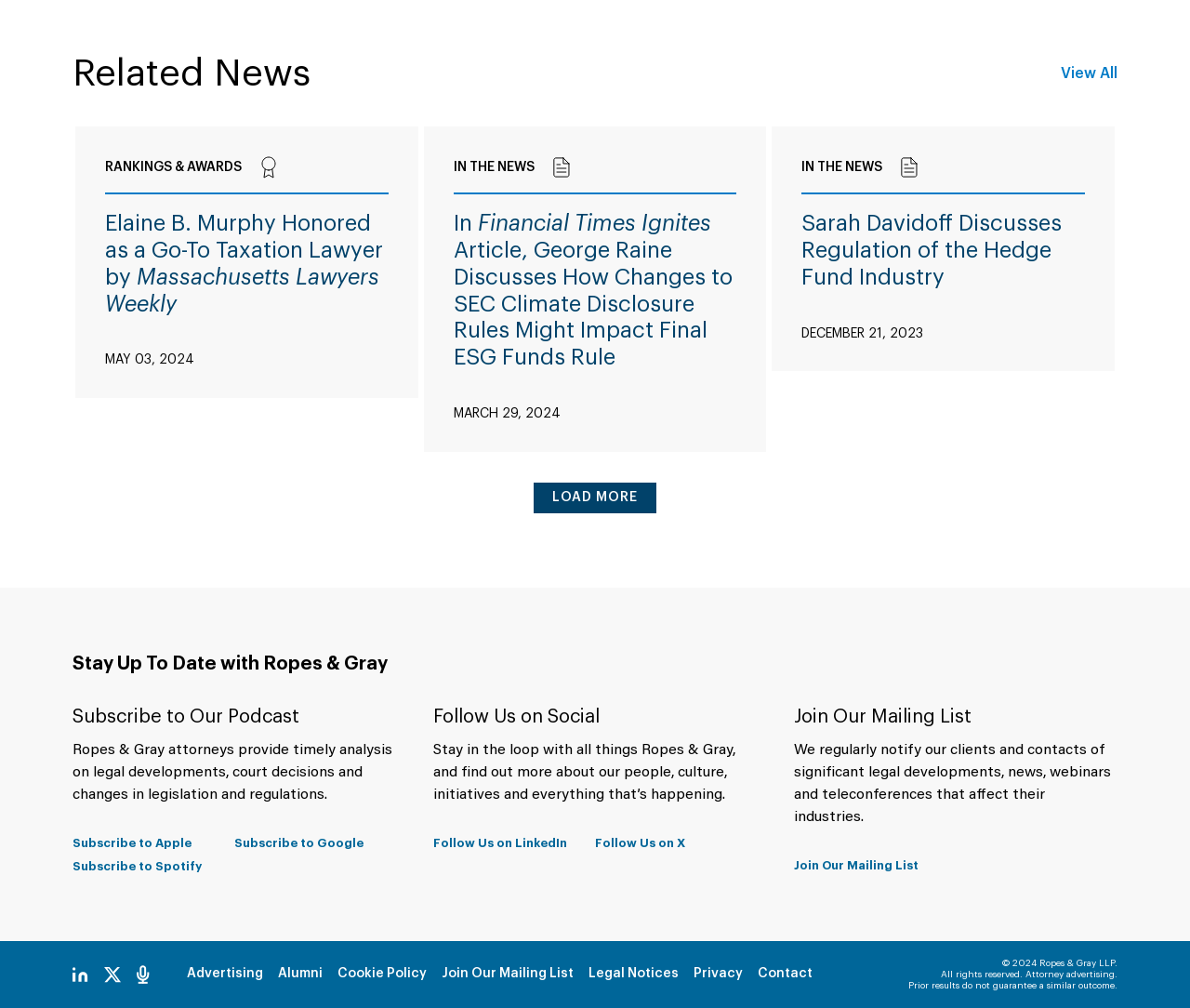Determine the bounding box coordinates for the clickable element to execute this instruction: "Load more news". Provide the coordinates as four float numbers between 0 and 1, i.e., [left, top, right, bottom].

[0.448, 0.479, 0.552, 0.509]